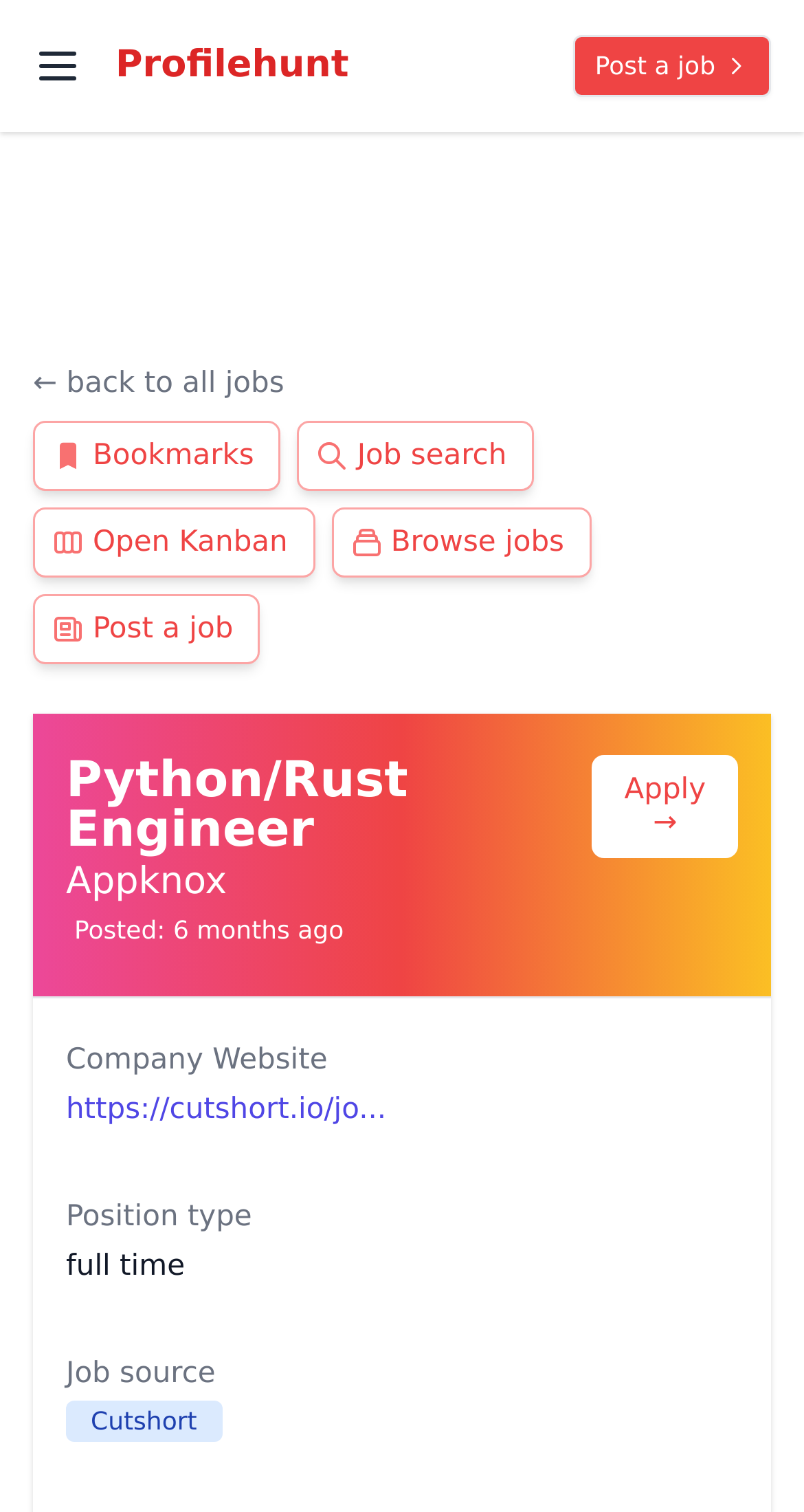Find the bounding box coordinates for the area that must be clicked to perform this action: "Click on the 'Apply →' button".

[0.736, 0.499, 0.918, 0.568]